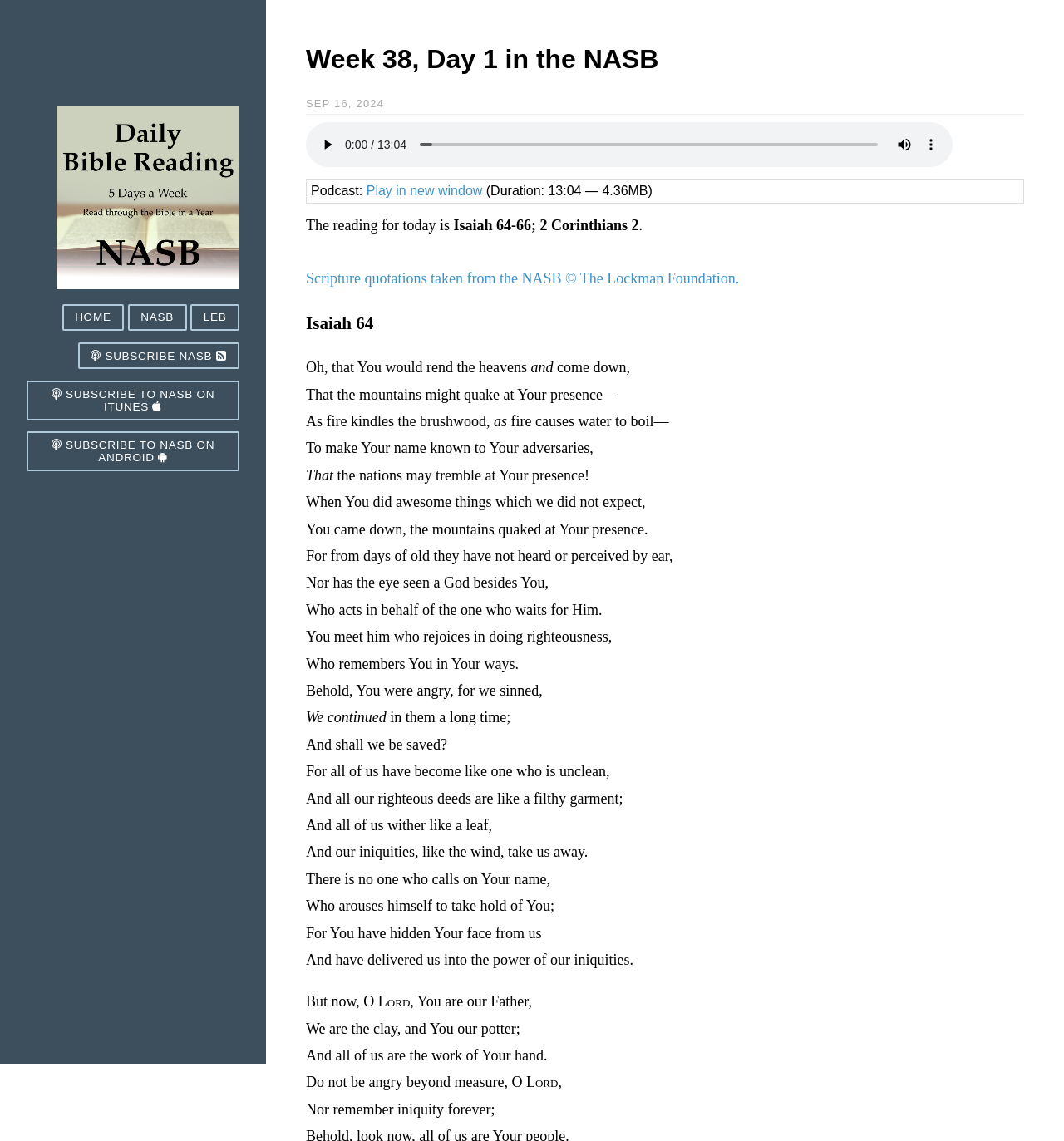Determine the bounding box coordinates of the section I need to click to execute the following instruction: "Download the file". Provide the coordinates as four float numbers between 0 and 1, i.e., [left, top, right, bottom].

None